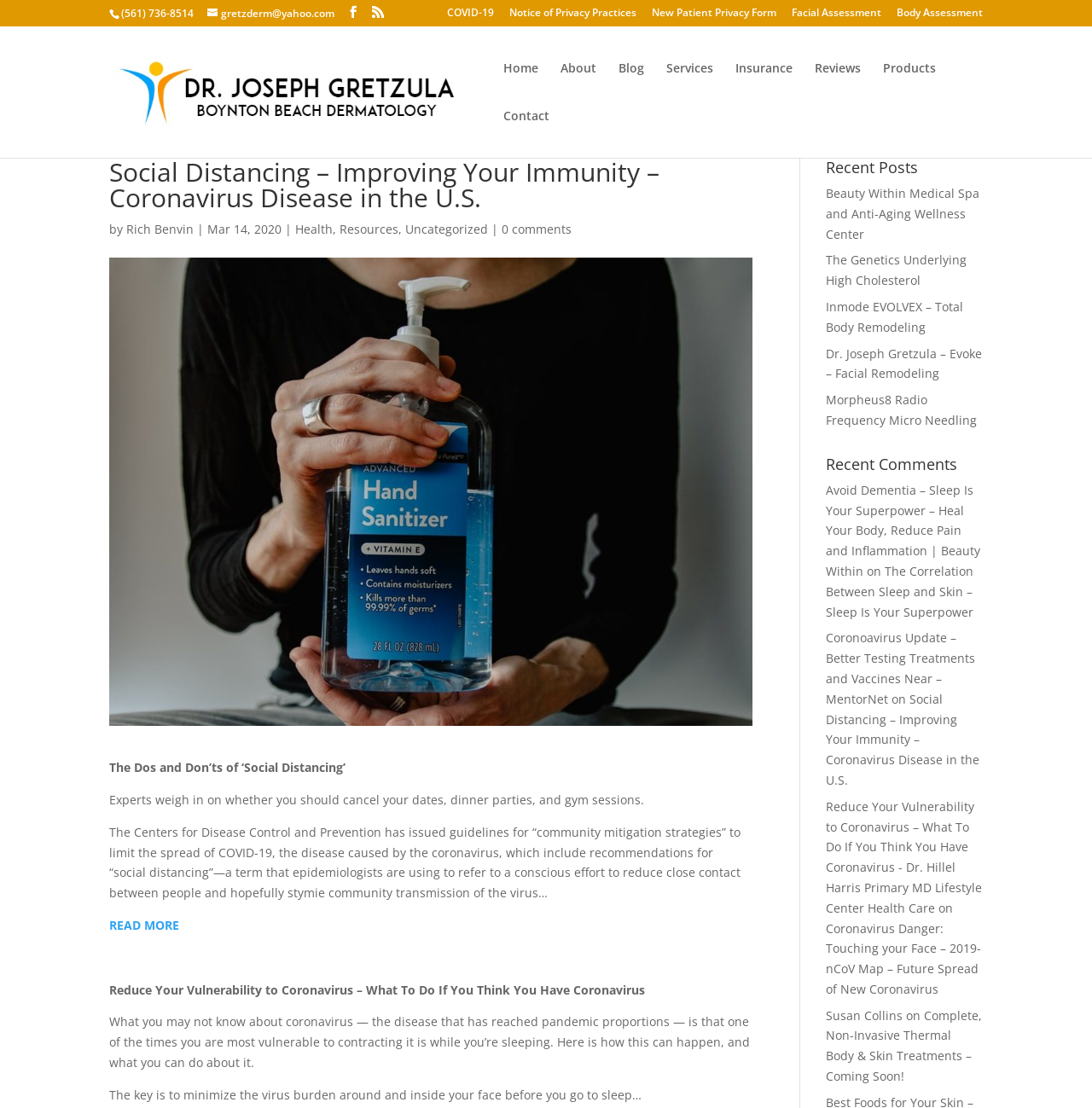What is the phone number of Dr. Joseph Gretzula's office?
Using the image, provide a detailed and thorough answer to the question.

The phone number can be found at the top of the webpage, in the static text element with the bounding box coordinates [0.111, 0.005, 0.177, 0.018].